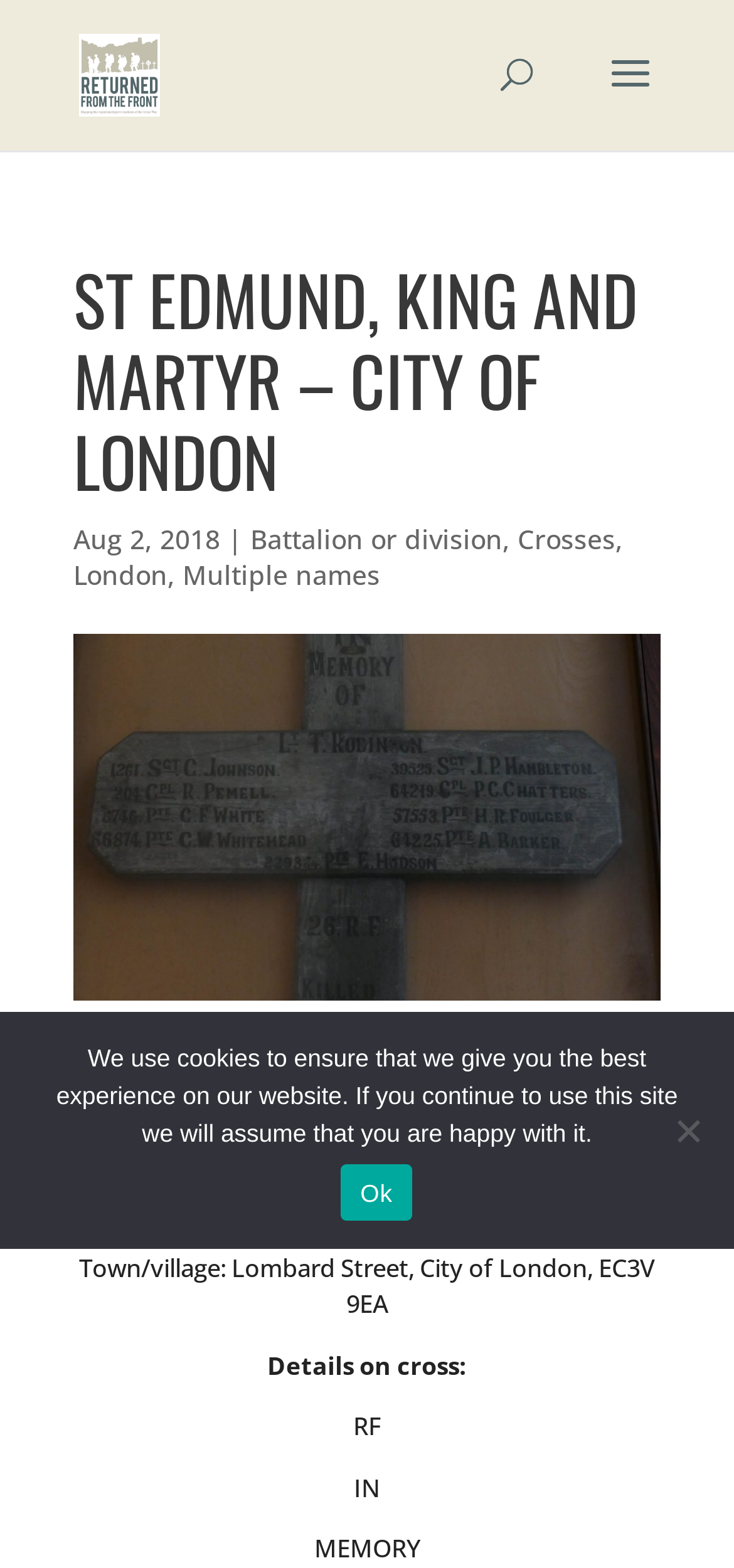Describe all visible elements and their arrangement on the webpage.

The webpage is about St Edmund, King and Martyr, a location in the City of London. At the top, there is a link "Returned from the Front" with an accompanying image. Below this, there is a search bar that spans almost the entire width of the page. 

The main content of the page is divided into sections. The first section has a heading "ST EDMUND, KING AND MARTYR – CITY OF LONDON" followed by a date "Aug 2, 2018". Below this, there are links to related topics, including "Battalion or division", "Crosses", and "London". 

The next section has a heading "26TH BATTALION ROYAL FUSILIERS BANKERS WHO GAVE THEIR LIVES IN THE GREAT WAR 1914-1918." Below this, there is information about the location of St Edmund, King and Martyr, including its address. 

Further down, there is a section with details about a cross, including the text "RF", "IN", and "MEMORY". 

At the bottom of the page, there is a cookie notice dialog with a message about the use of cookies on the website. The dialog has an "Ok" button and a "No" option.